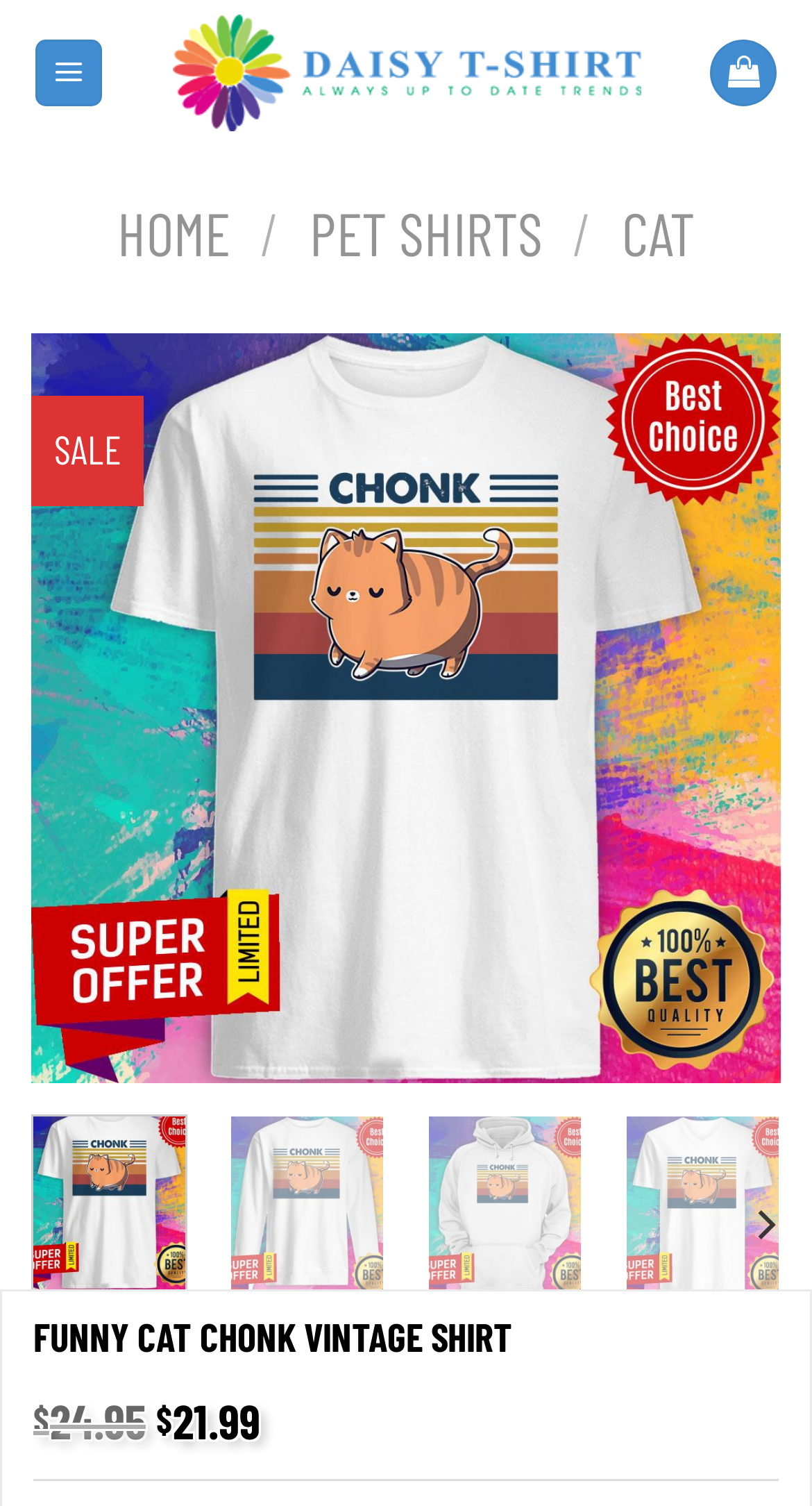Find the bounding box coordinates of the element I should click to carry out the following instruction: "View the 'PET SHIRTS' category".

[0.381, 0.13, 0.668, 0.178]